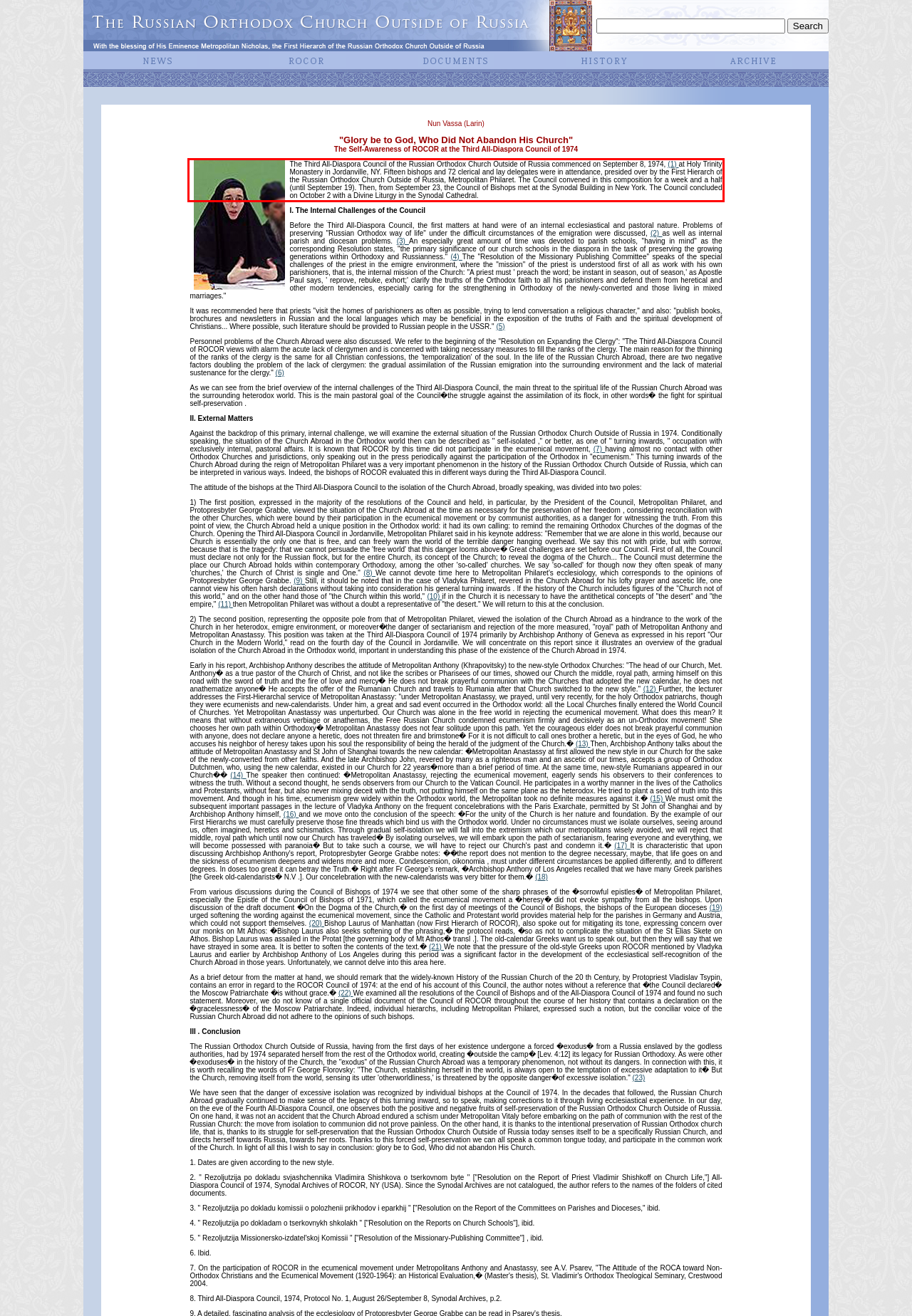Extract and provide the text found inside the red rectangle in the screenshot of the webpage.

The Third All-Diaspora Council of the Russian Orthodox Church Outside of Russia commenced on September 8, 1974, (1) at Holy Trinity Monastery in Jordanville, NY. Fifteen bishops and 72 clerical and lay delegates were in attendance, presided over by the First Hierarch of the Russian Orthodox Church Outside of Russia, Metropolitan Philaret. The Council convened in this composition for a week and a half (until September 19). Then, from September 23, the Council of Bishops met at the Synodal Building in New York. The Council concluded on October 2 with a Divine Liturgy in the Synodal Cathedral.